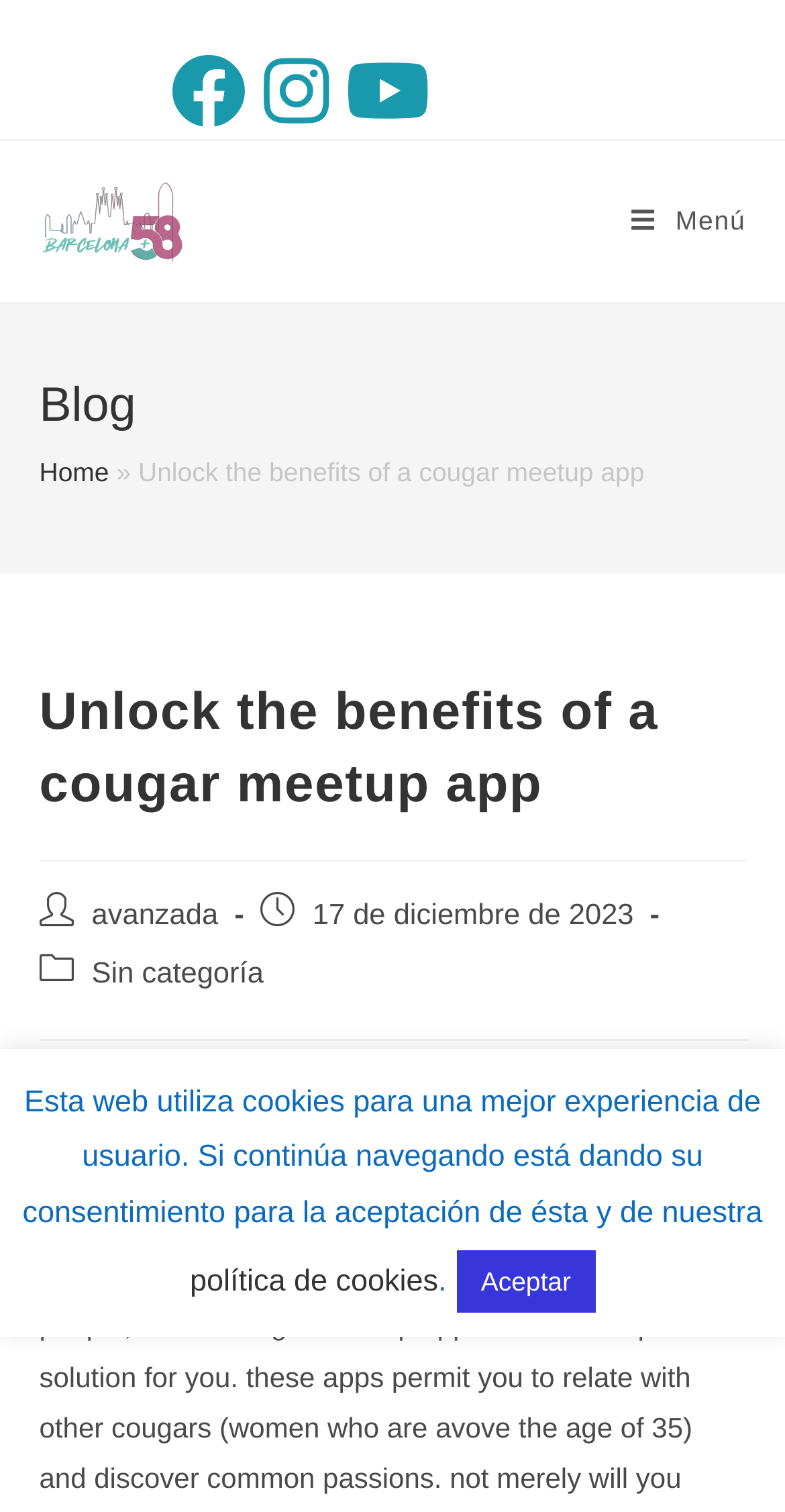When was the latest article published?
Utilize the image to construct a detailed and well-explained answer.

I found this answer by looking at the StaticText element with the text '17 de diciembre de 2023' which is located inside a HeaderAsNonLandmark element and is labeled as 'Post published:'.